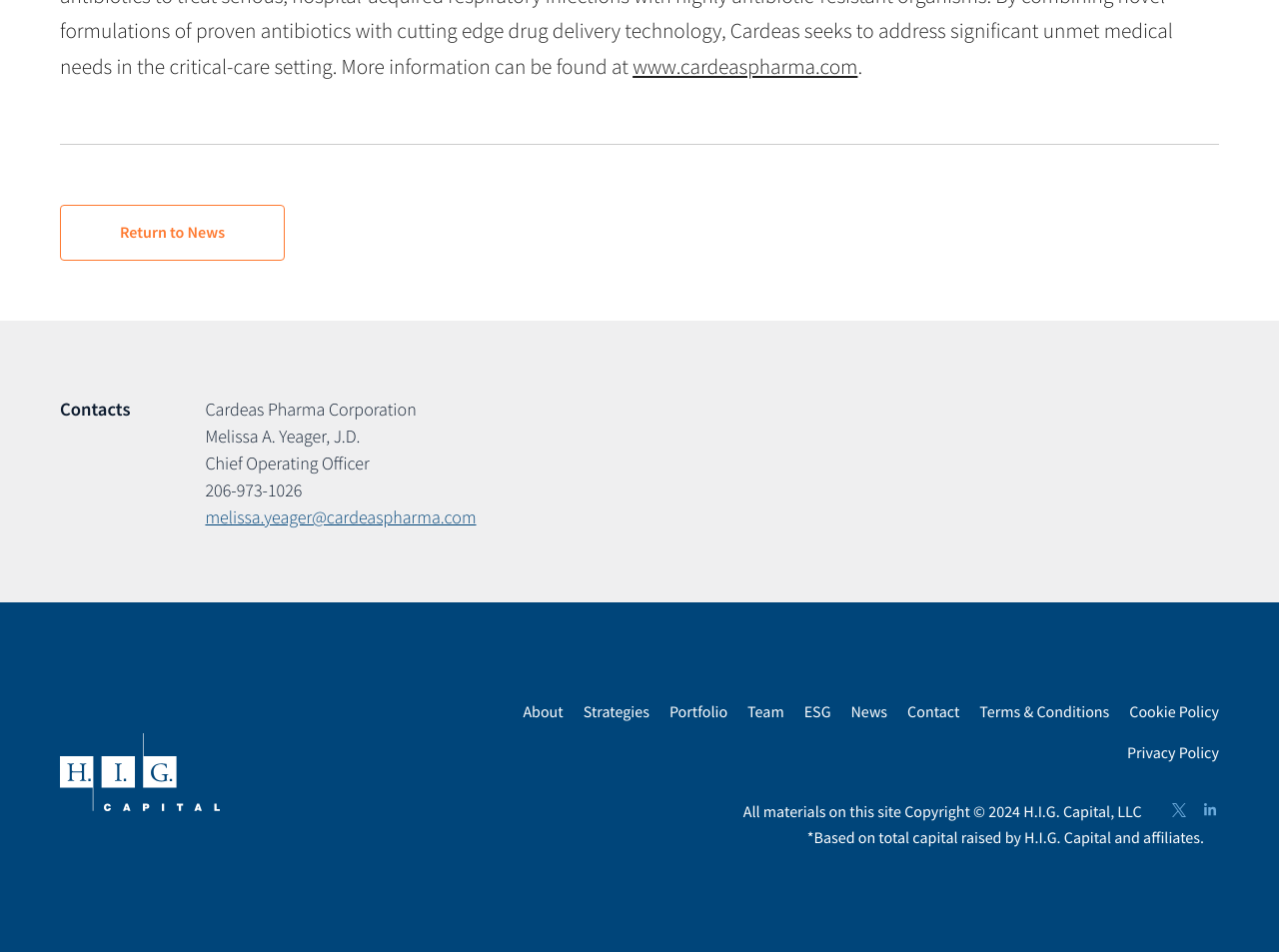Please identify the bounding box coordinates of the element's region that should be clicked to execute the following instruction: "View the company's portfolio". The bounding box coordinates must be four float numbers between 0 and 1, i.e., [left, top, right, bottom].

[0.523, 0.738, 0.569, 0.765]